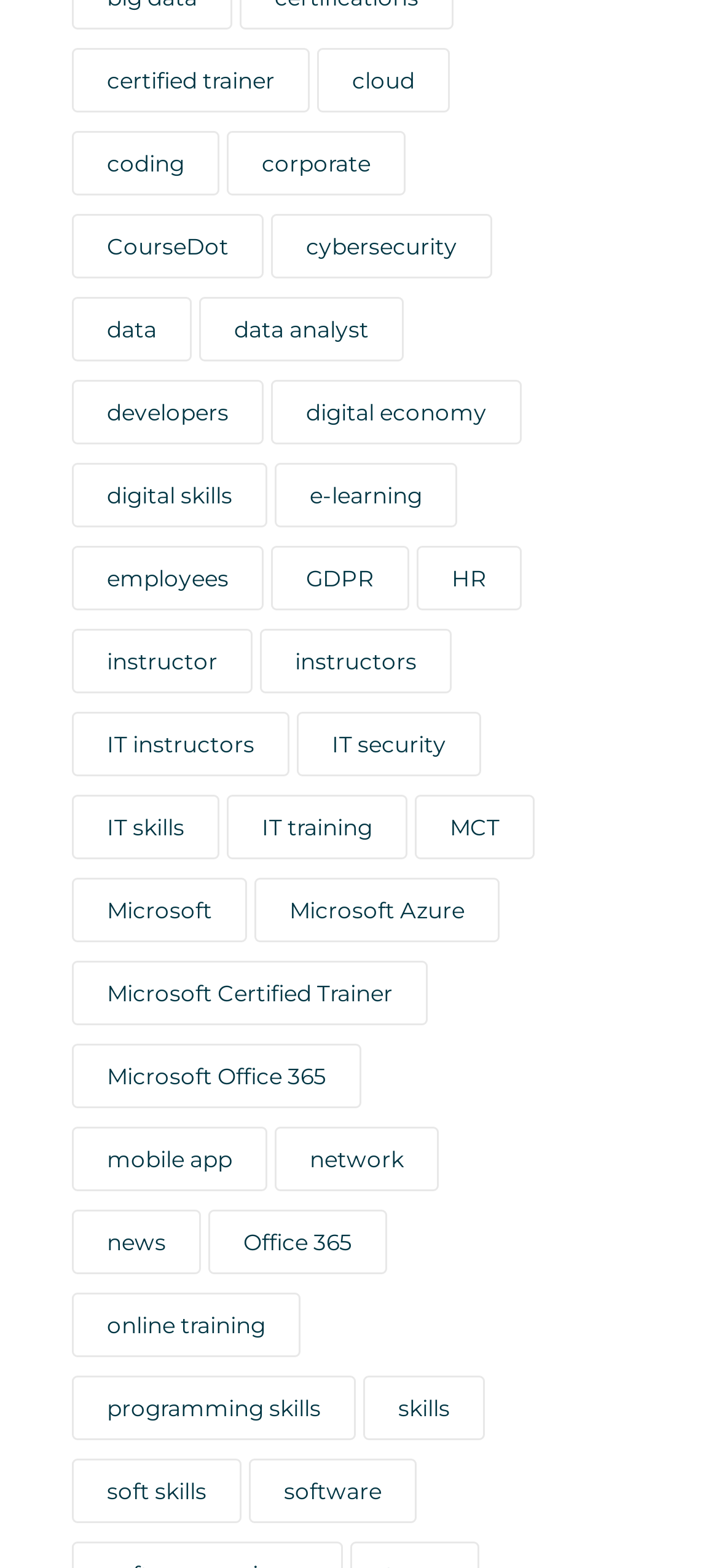Determine the bounding box coordinates of the clickable area required to perform the following instruction: "explore digital skills training". The coordinates should be represented as four float numbers between 0 and 1: [left, top, right, bottom].

[0.1, 0.296, 0.372, 0.337]